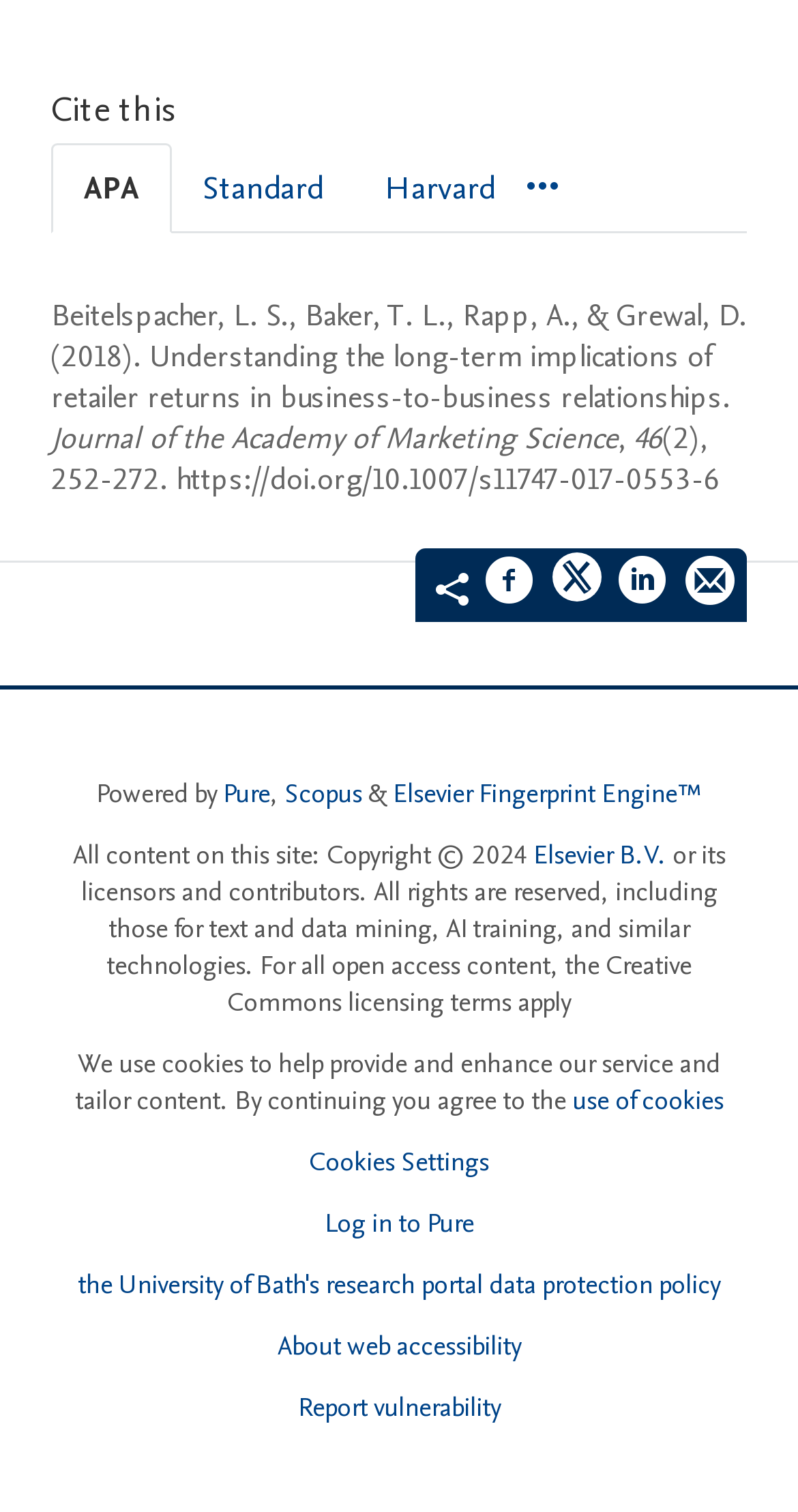Could you provide the bounding box coordinates for the portion of the screen to click to complete this instruction: "Log in to Pure"?

[0.406, 0.797, 0.594, 0.821]